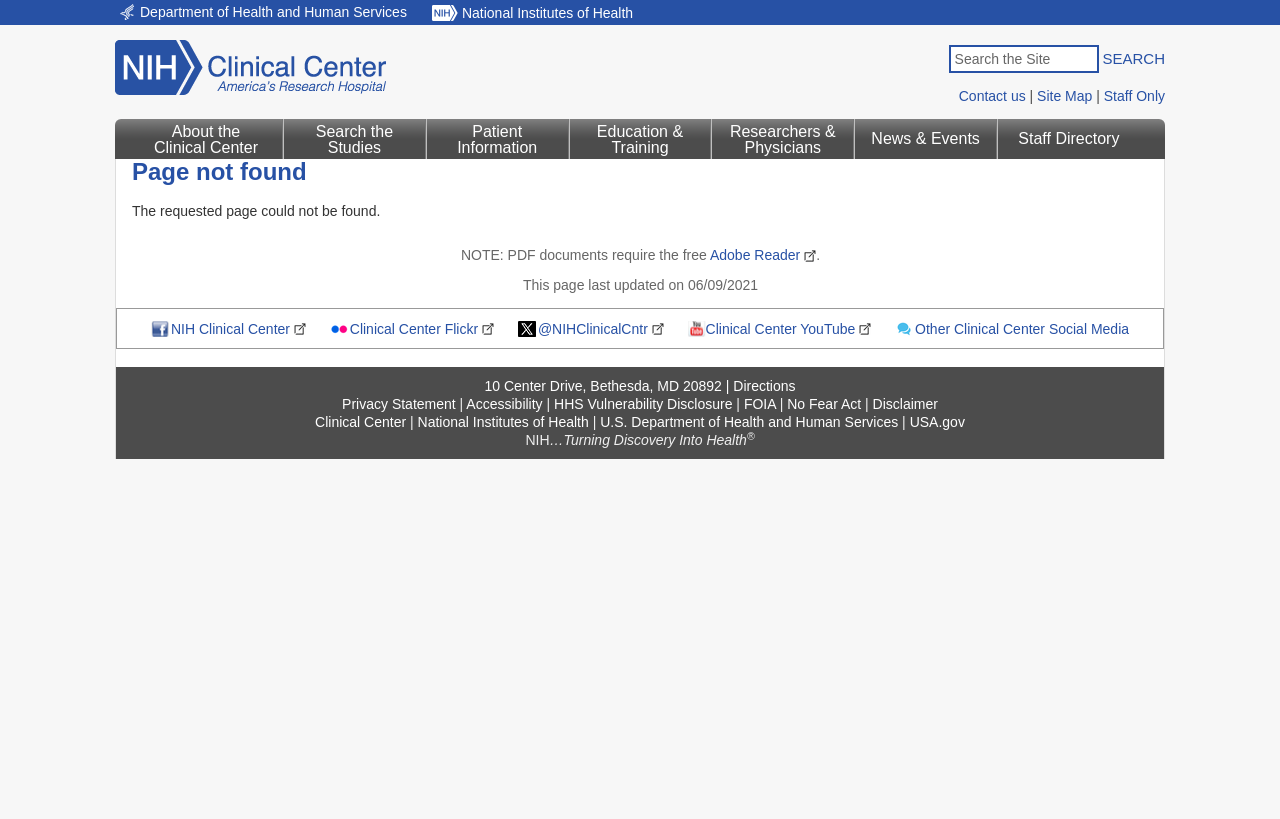Please provide a short answer using a single word or phrase for the question:
What is the name of the logo on the top left?

Clinical Center Logo